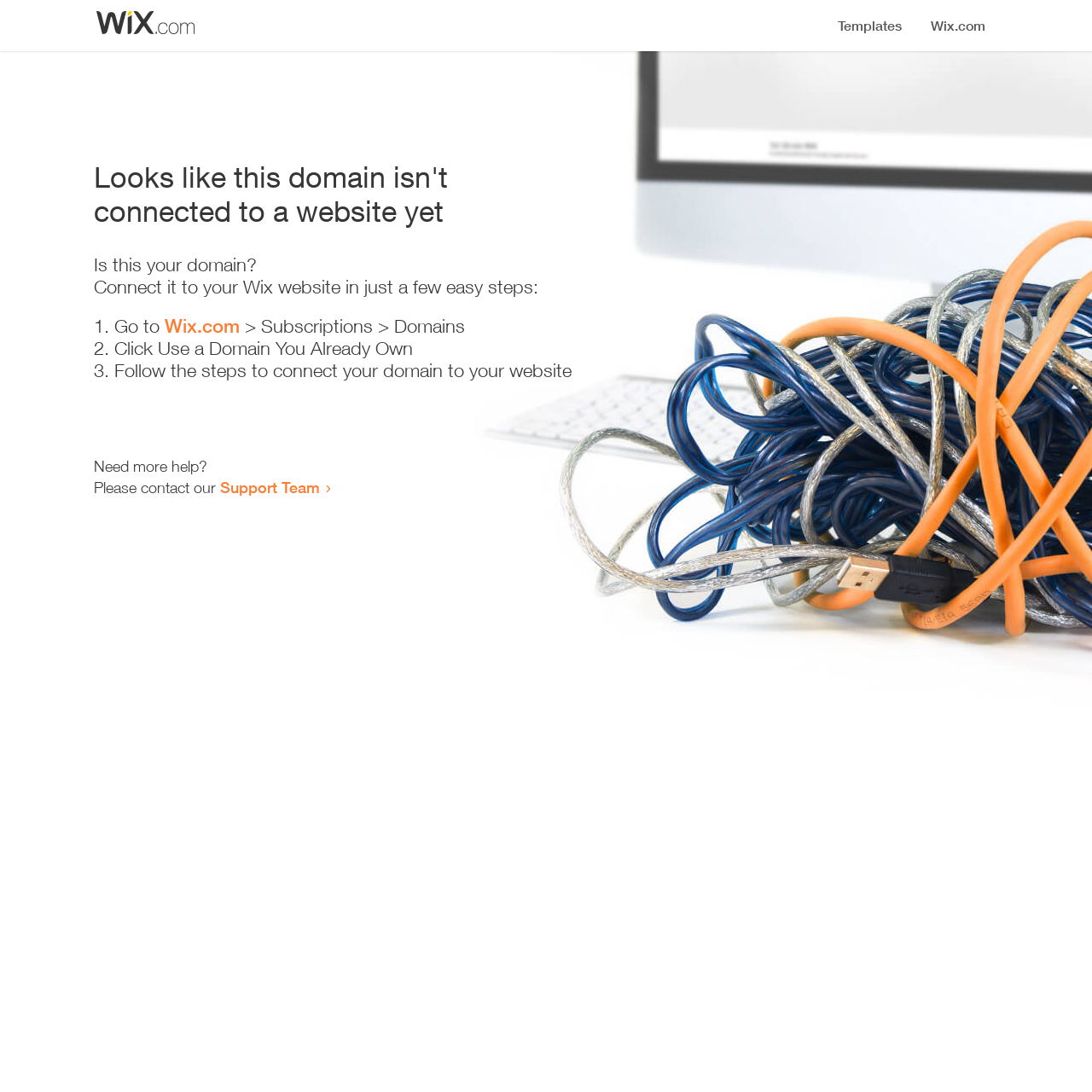Using the elements shown in the image, answer the question comprehensively: What is the user required to do to connect the domain?

The webpage provides a list of steps to connect the domain, and the user is required to follow these steps to successfully connect the domain to their website.